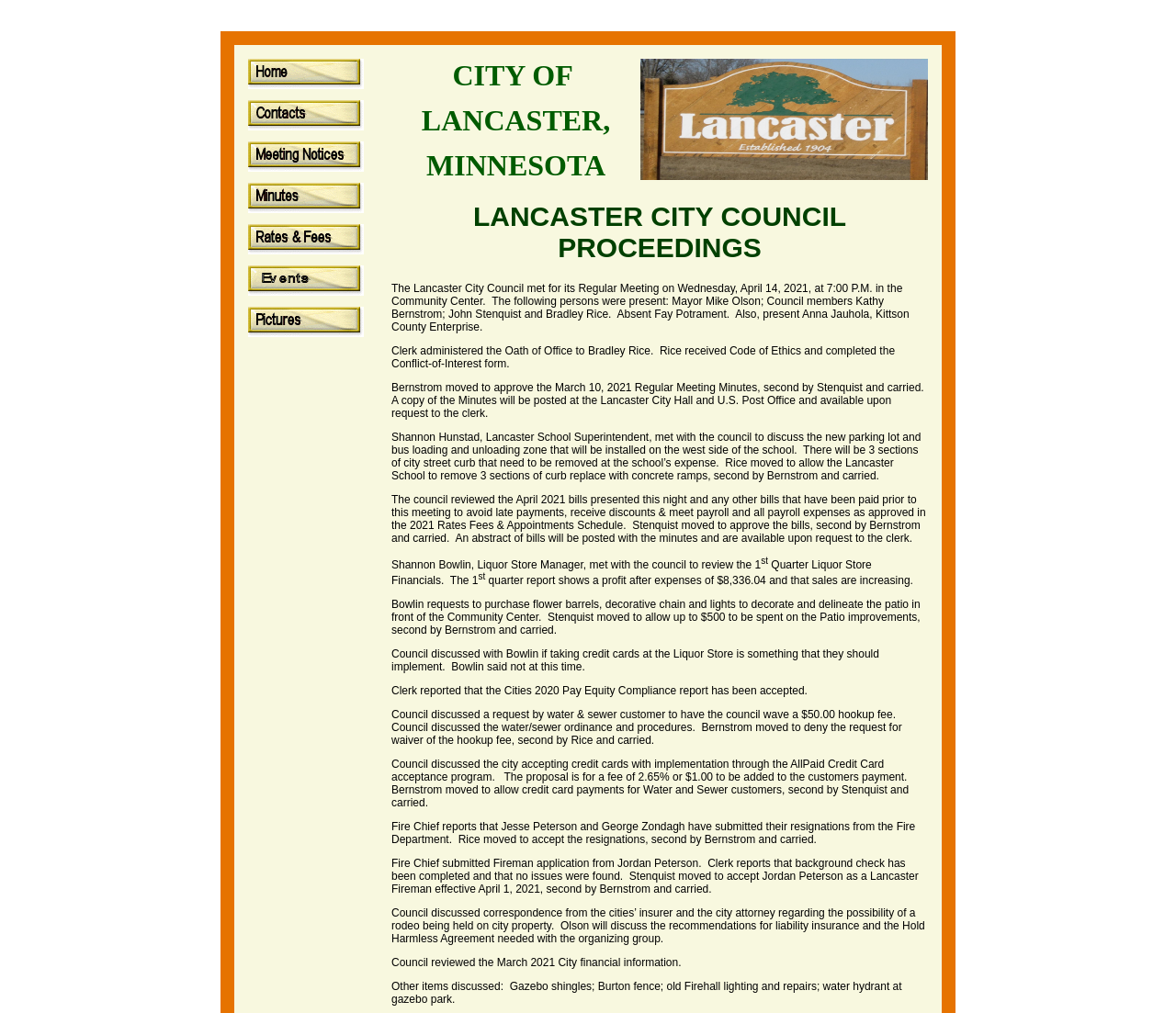From the given element description: "alt="Contacts"", find the bounding box for the UI element. Provide the coordinates as four float numbers between 0 and 1, in the order [left, top, right, bottom].

[0.211, 0.119, 0.309, 0.131]